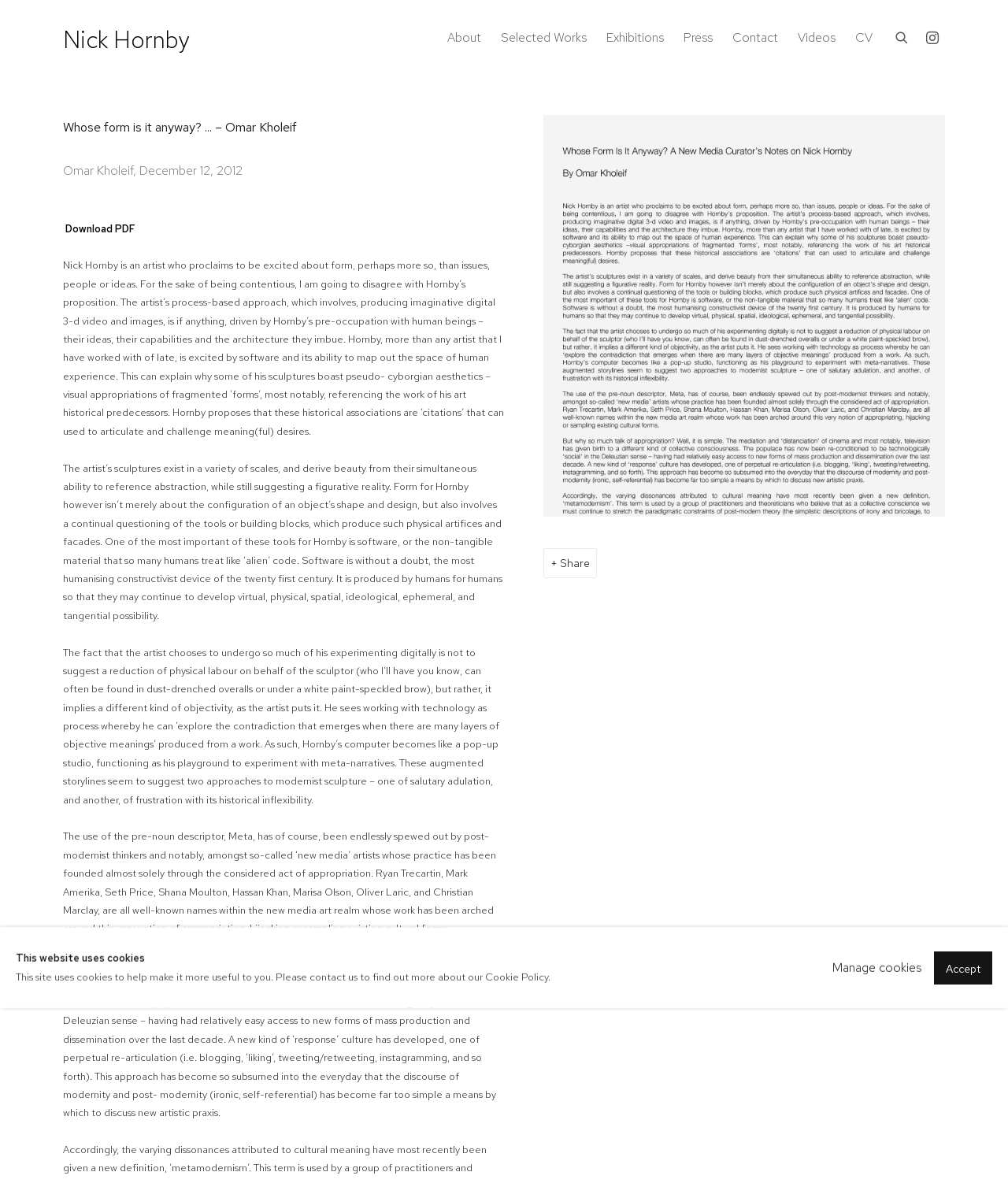Review the image closely and give a comprehensive answer to the question: What is the author of the article?

The author of the article can be found in the text 'Omar Kholeif, December 12, 2012' which is located below the title of the article, indicating that the author is Omar Kholeif.